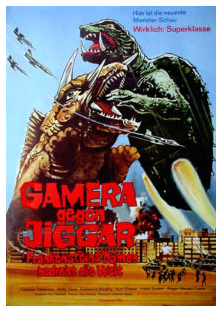What is the color of the bold text at the bottom of the poster?
Kindly answer the question with as much detail as you can.

The caption describes the film's title at the bottom of the poster as being declared in vivid red, emphasizing the dramatic showdown.